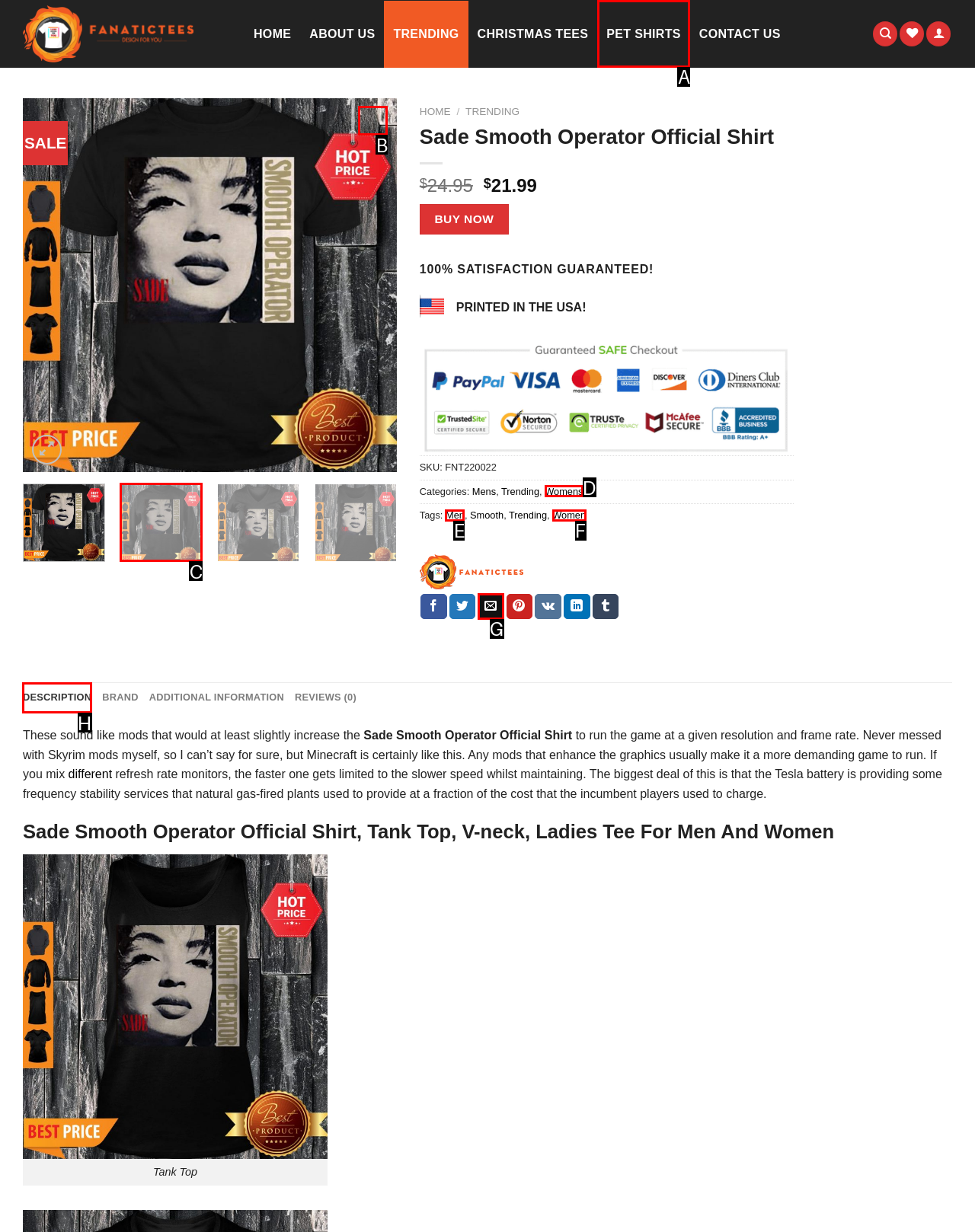Which option should I select to accomplish the task: Click on the 'DESCRIPTION' tab? Respond with the corresponding letter from the given choices.

H